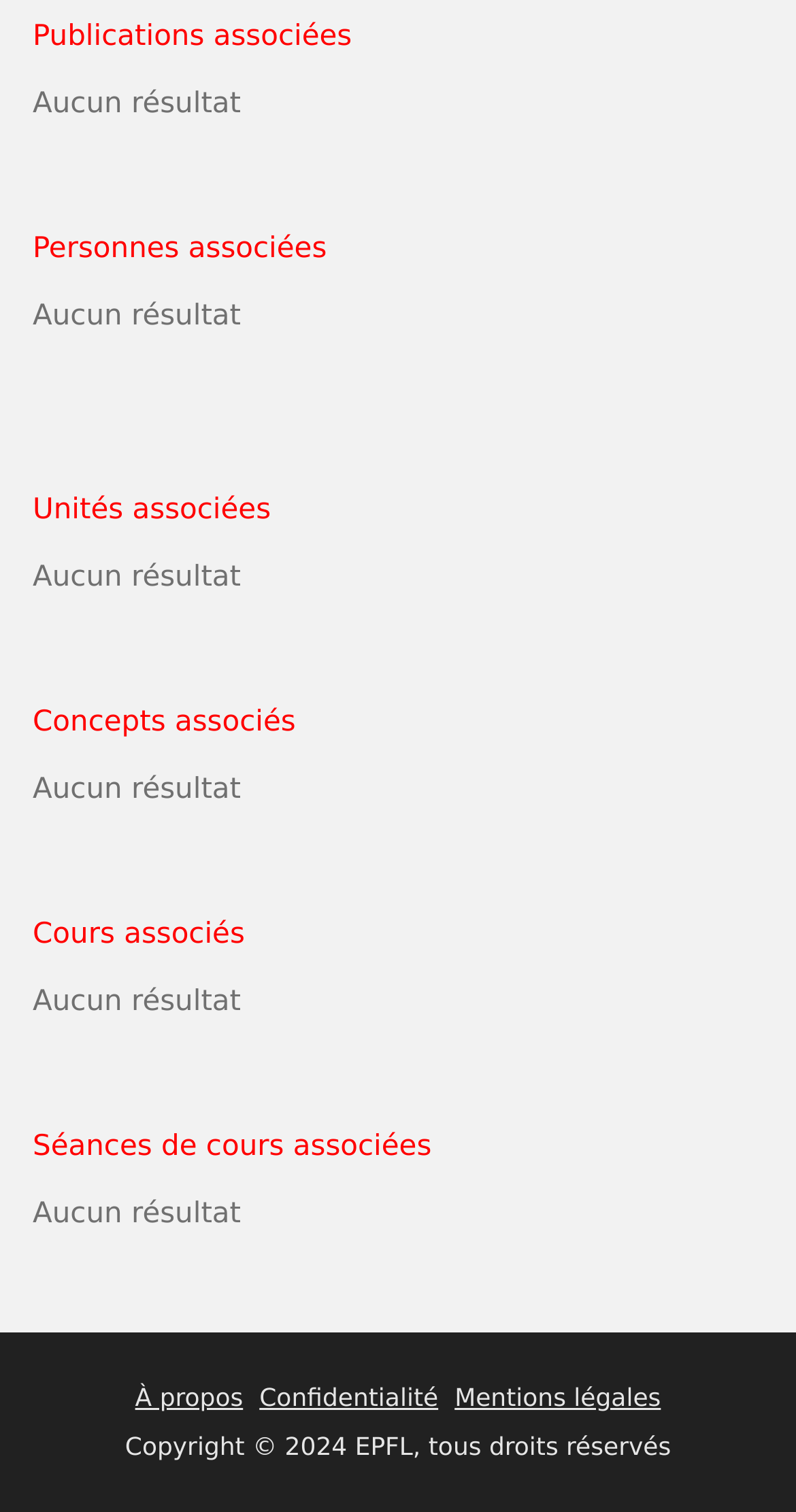Give a one-word or one-phrase response to the question: 
How many types of associated items are listed?

6